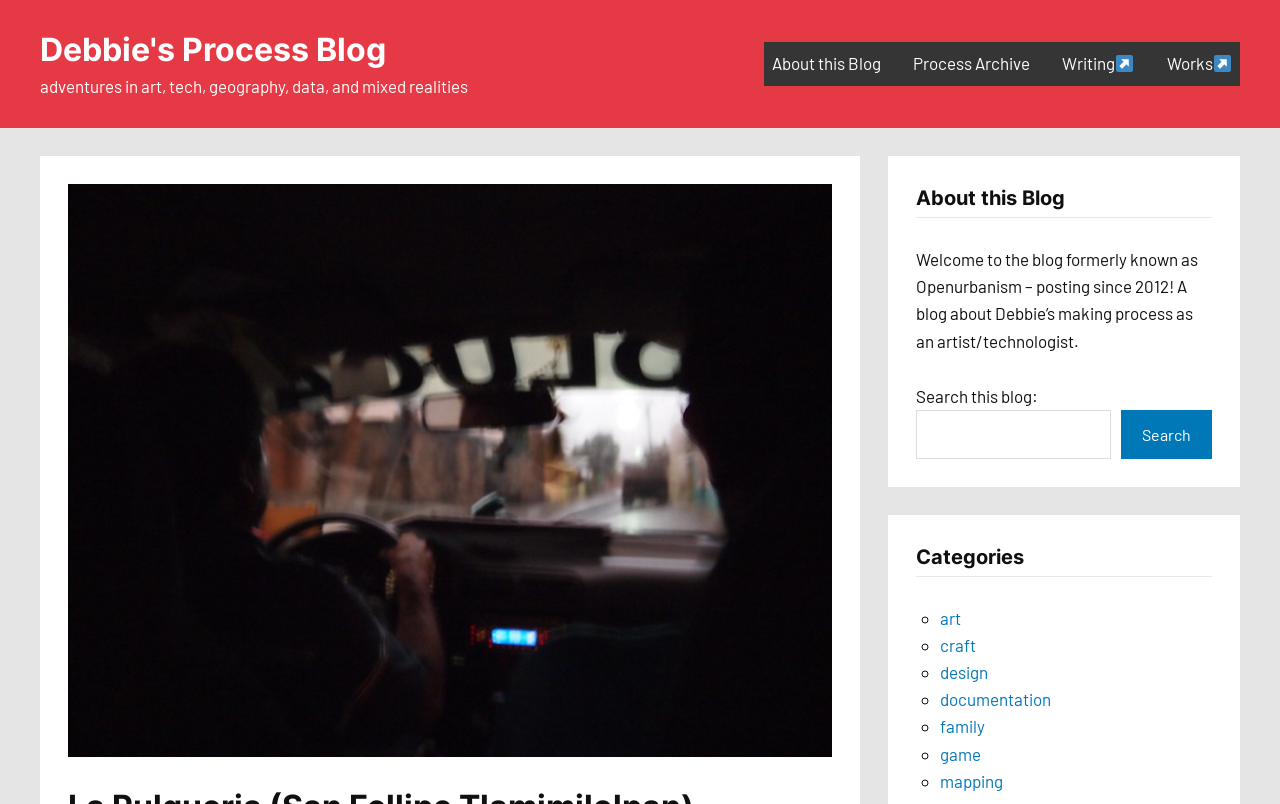Please locate the UI element described by "Process Archive" and provide its bounding box coordinates.

[0.707, 0.053, 0.811, 0.106]